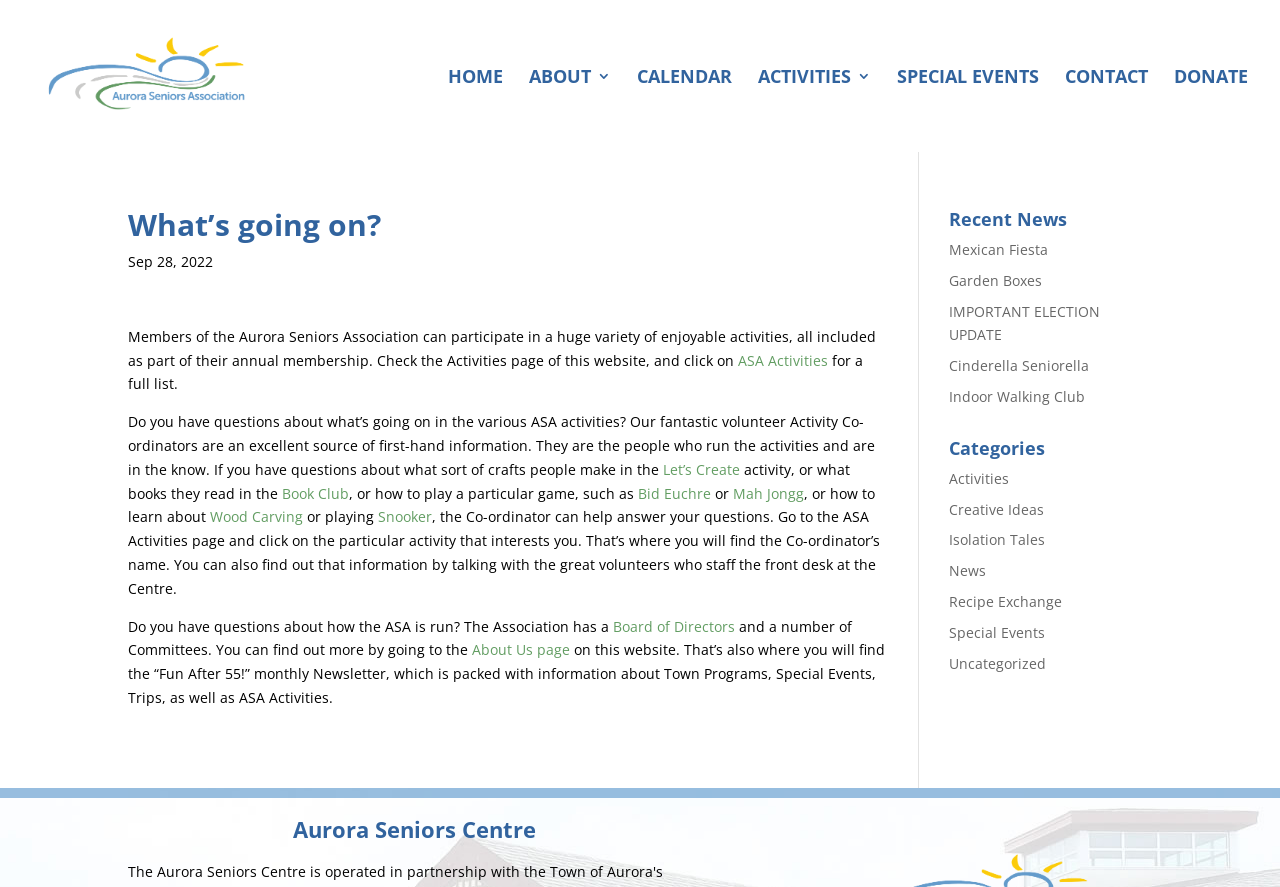Identify the bounding box coordinates of the part that should be clicked to carry out this instruction: "Learn about 'Wood Carving'".

[0.164, 0.572, 0.237, 0.593]